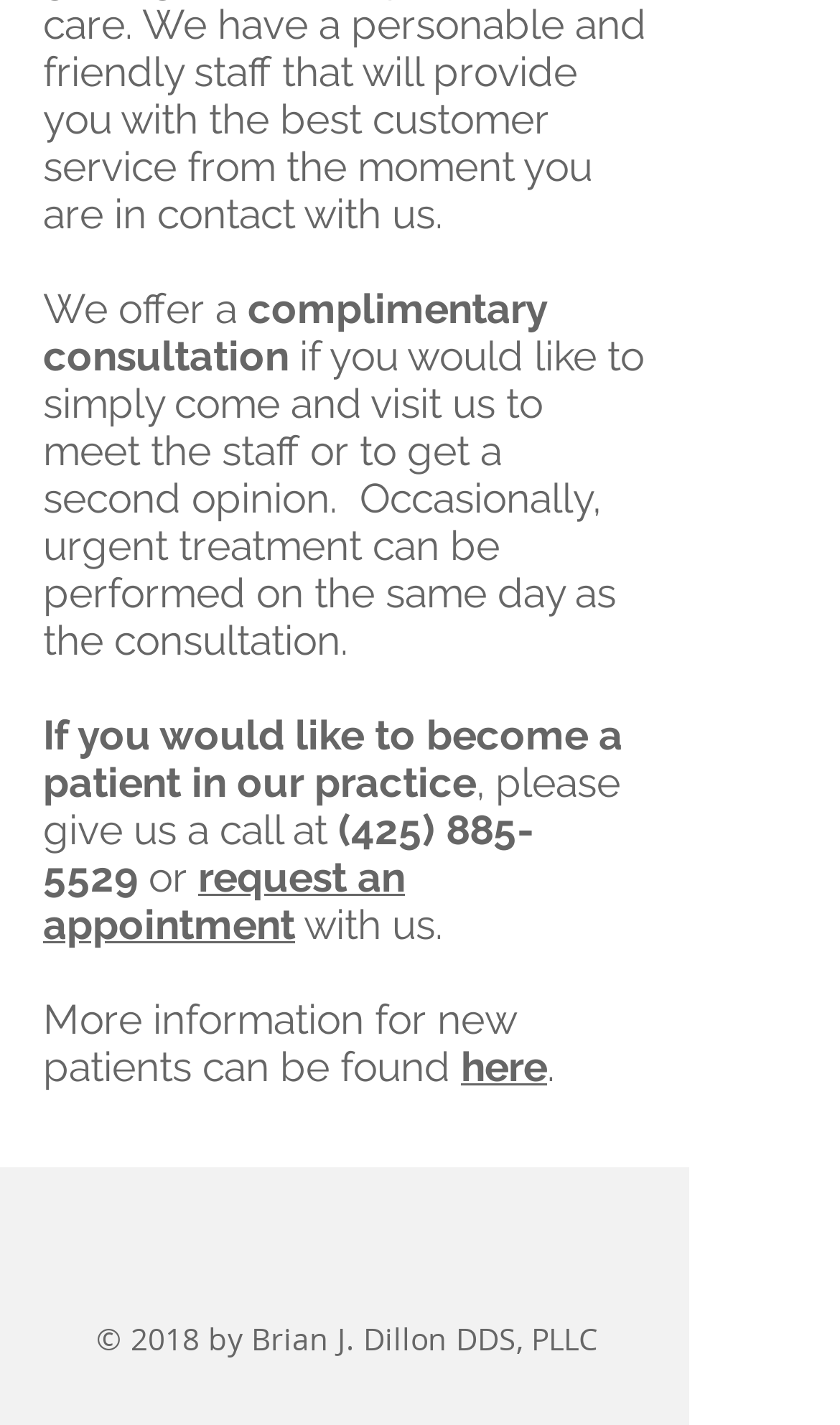Utilize the information from the image to answer the question in detail:
What is the copyright year of the webpage?

I found this information by looking at the text at the bottom of the webpage, which says '© 2018 by Brian J. Dillon DDS, PLLC'.